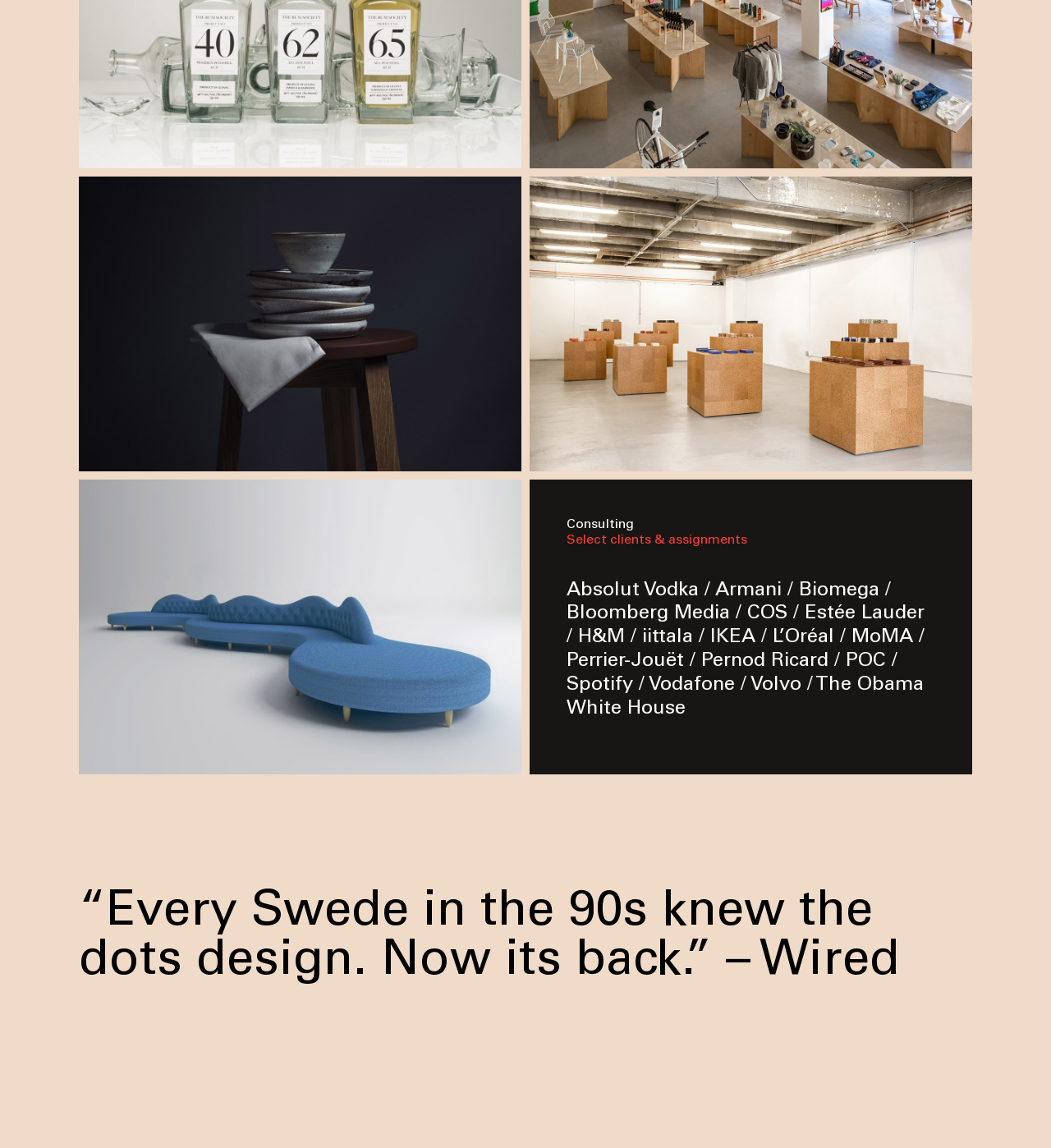Can you specify the bounding box coordinates for the region that should be clicked to fulfill this instruction: "Check out the article on Hypebeast".

[0.334, 0.818, 0.57, 0.857]